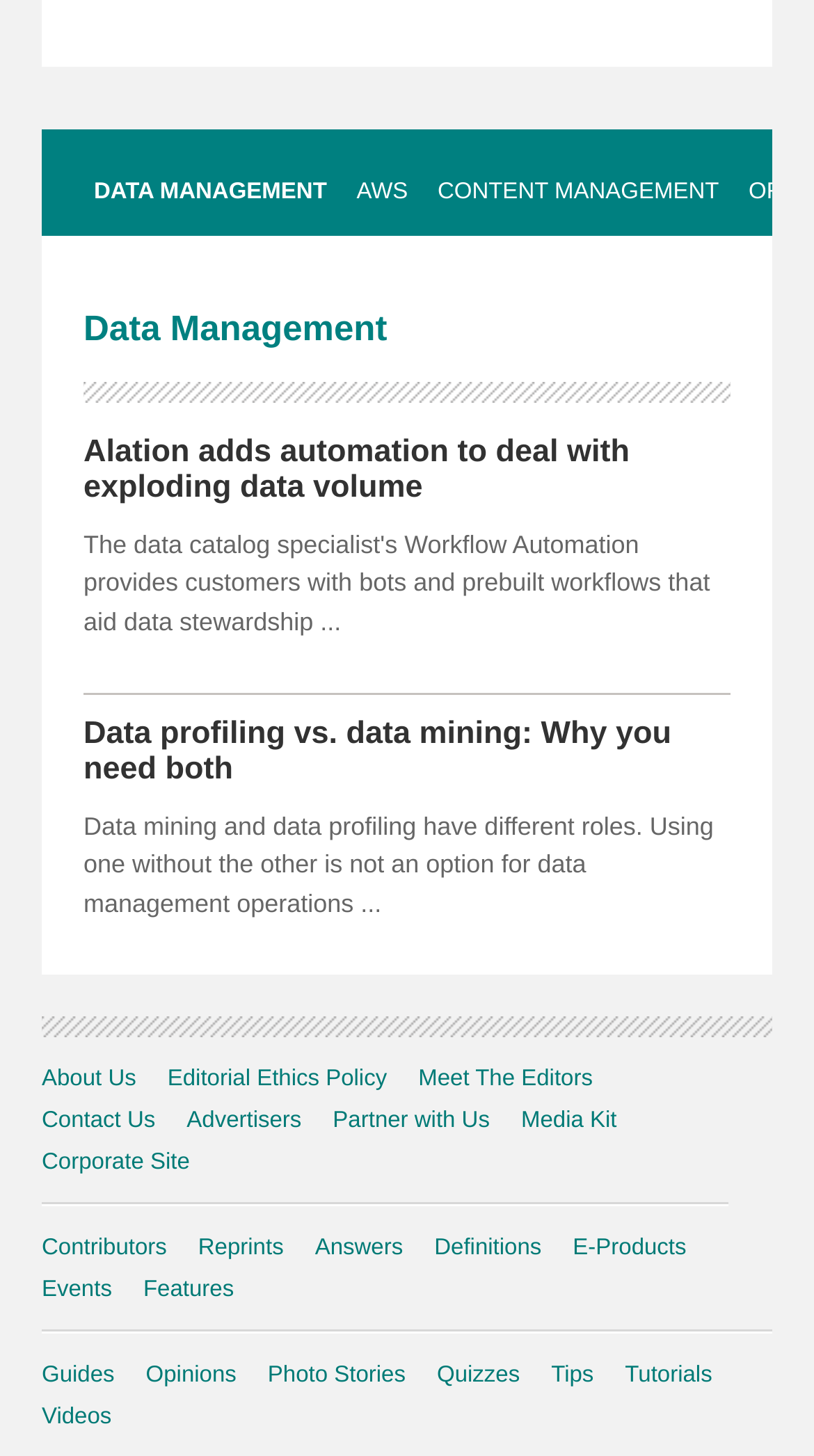Provide a short answer to the following question with just one word or phrase: How many links are there in the 'About Us' section?

9